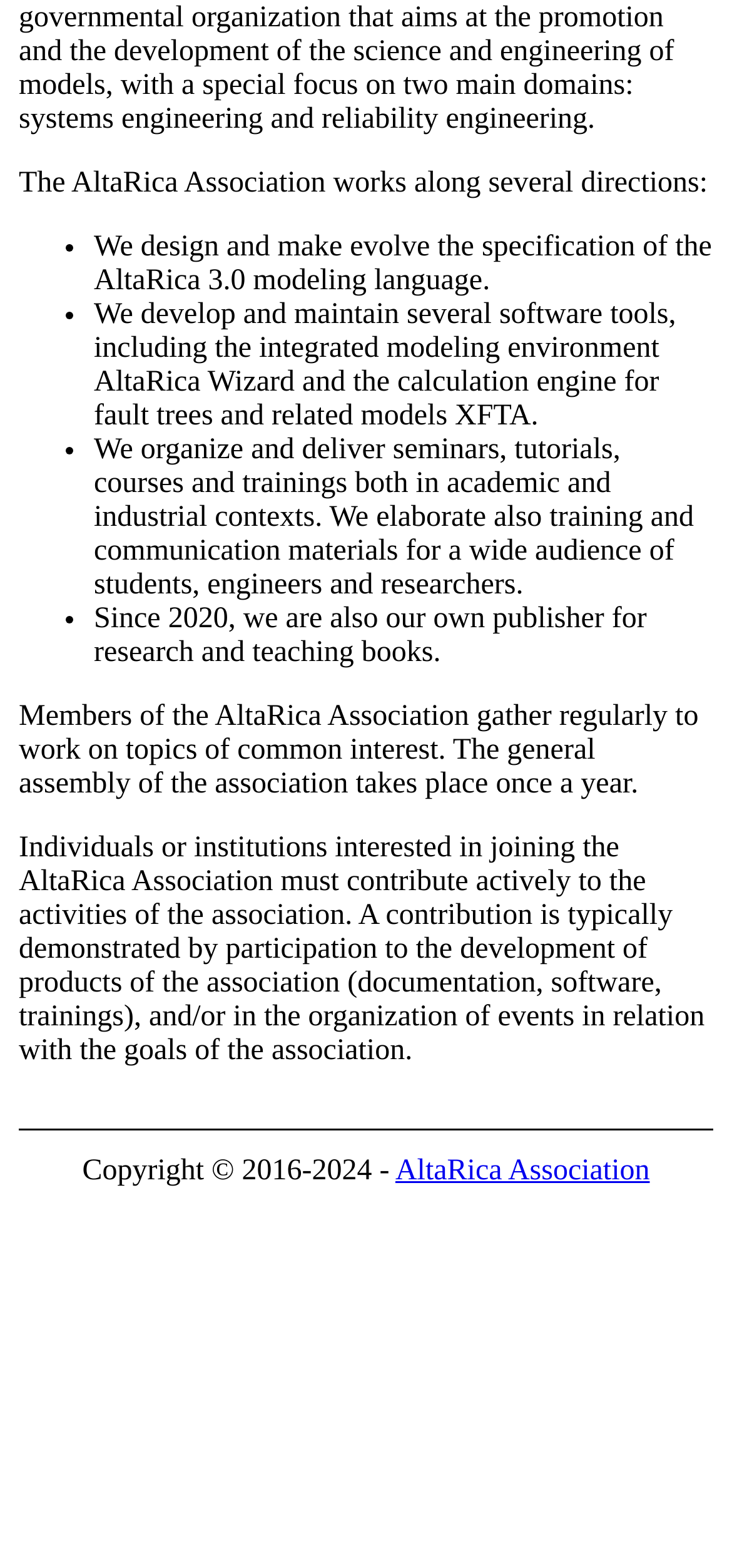Provide the bounding box coordinates of the HTML element described by the text: "AltaRica Association". The coordinates should be in the format [left, top, right, bottom] with values between 0 and 1.

[0.54, 0.736, 0.888, 0.757]